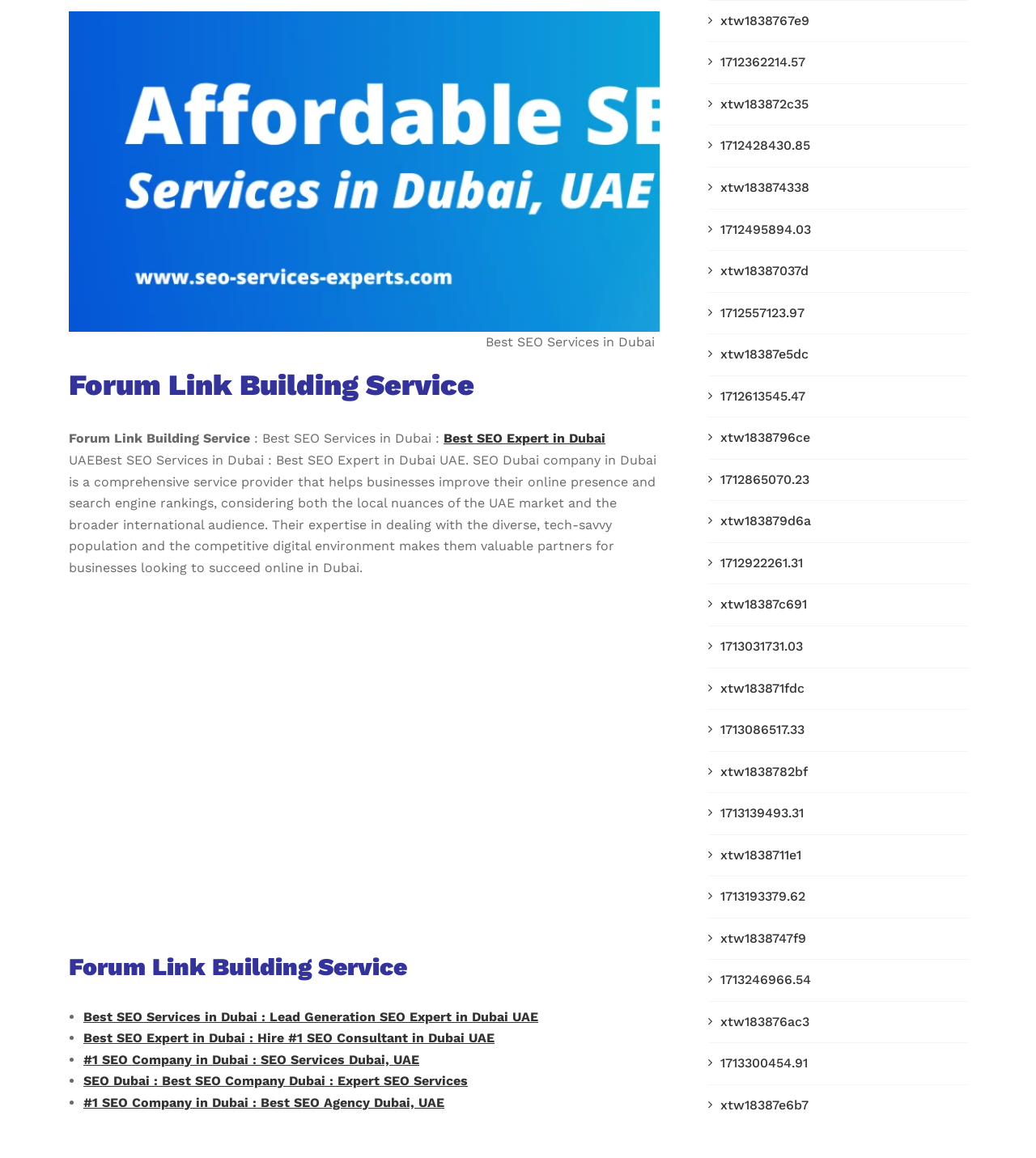Identify and provide the bounding box coordinates of the UI element described: "Best SEO Expert in Dubai". The coordinates should be formatted as [left, top, right, bottom], with each number being a float between 0 and 1.

[0.428, 0.372, 0.584, 0.385]